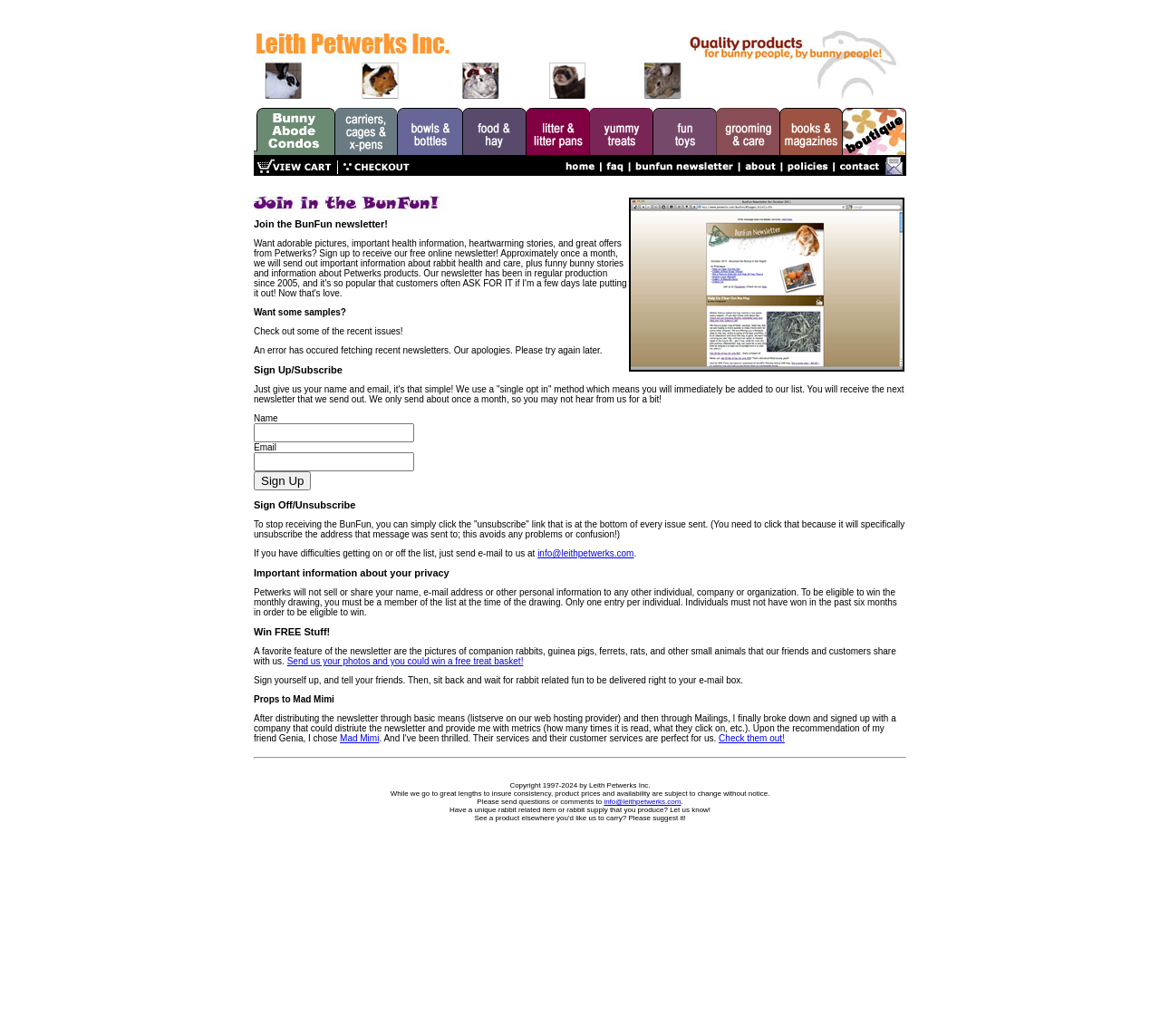Please specify the bounding box coordinates of the clickable section necessary to execute the following command: "Contact Leith Petwerks".

[0.521, 0.77, 0.587, 0.778]